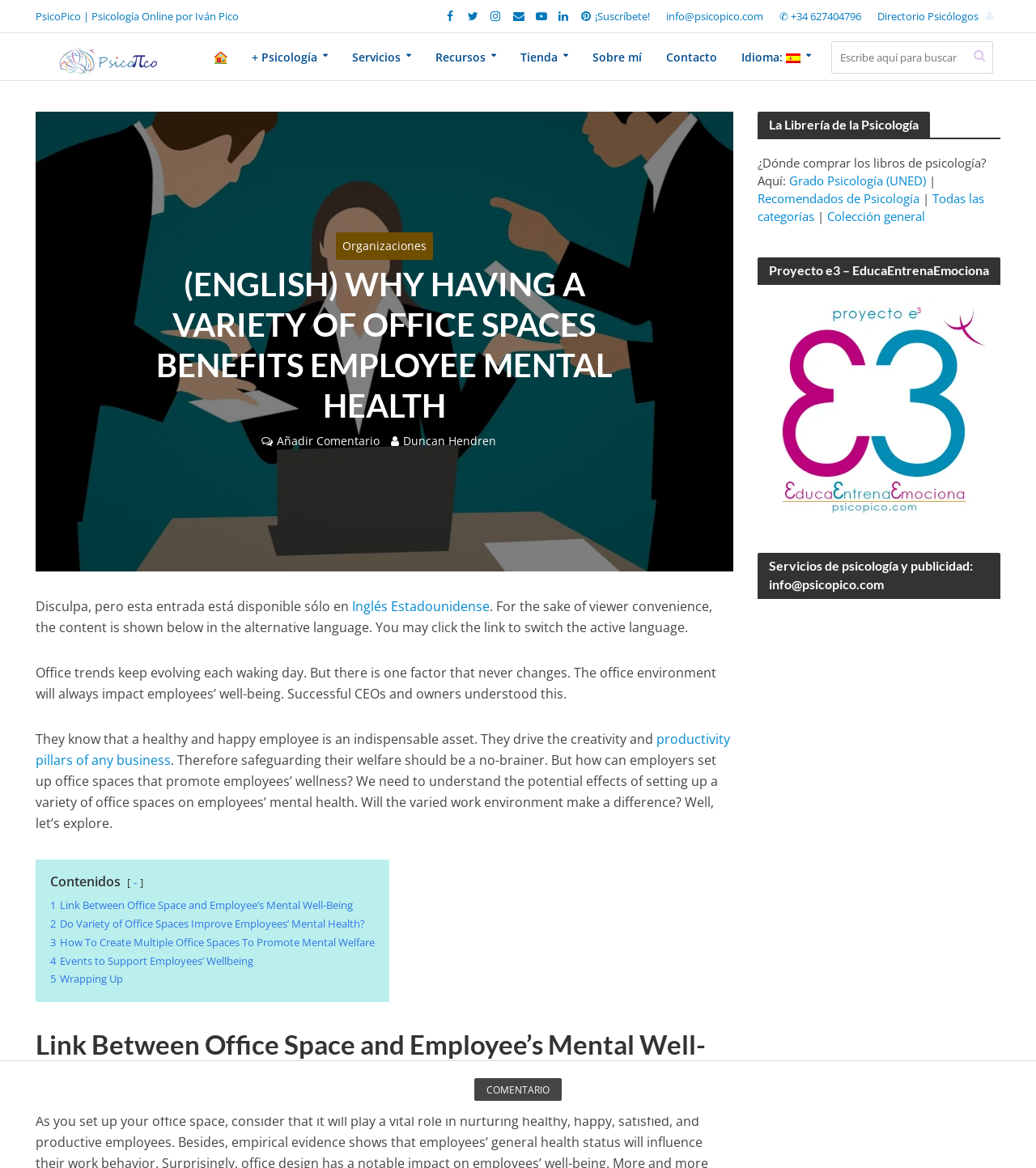Respond with a single word or phrase to the following question:
What is the name of the project mentioned in the webpage?

Proyecto e3 – EducaEntrenaEmociona